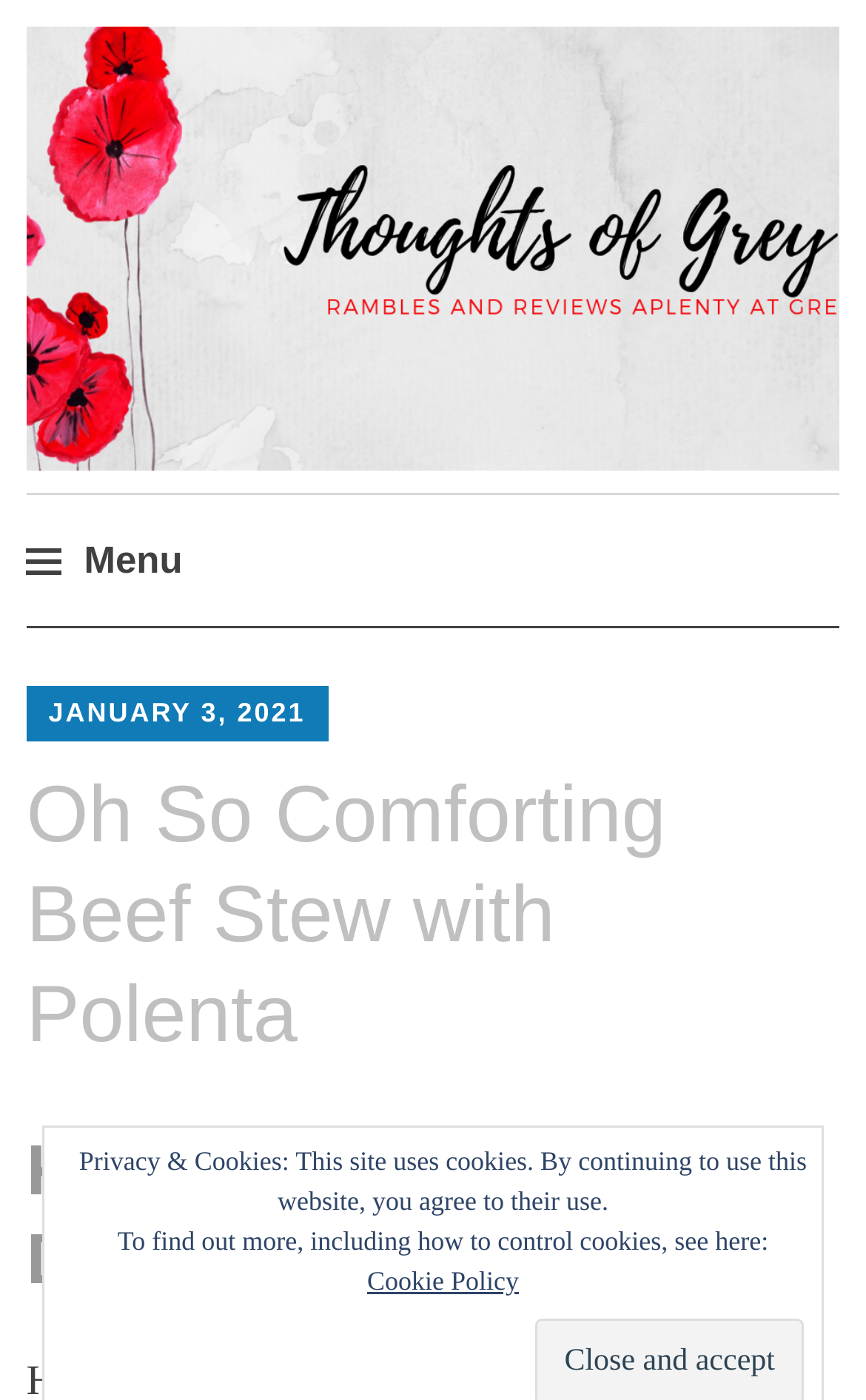What is the title of the recipe?
Answer the question with detailed information derived from the image.

The title of the recipe can be found in the heading element with the text 'Oh So Comforting Beef Stew with Polenta' which is located below the blog name.